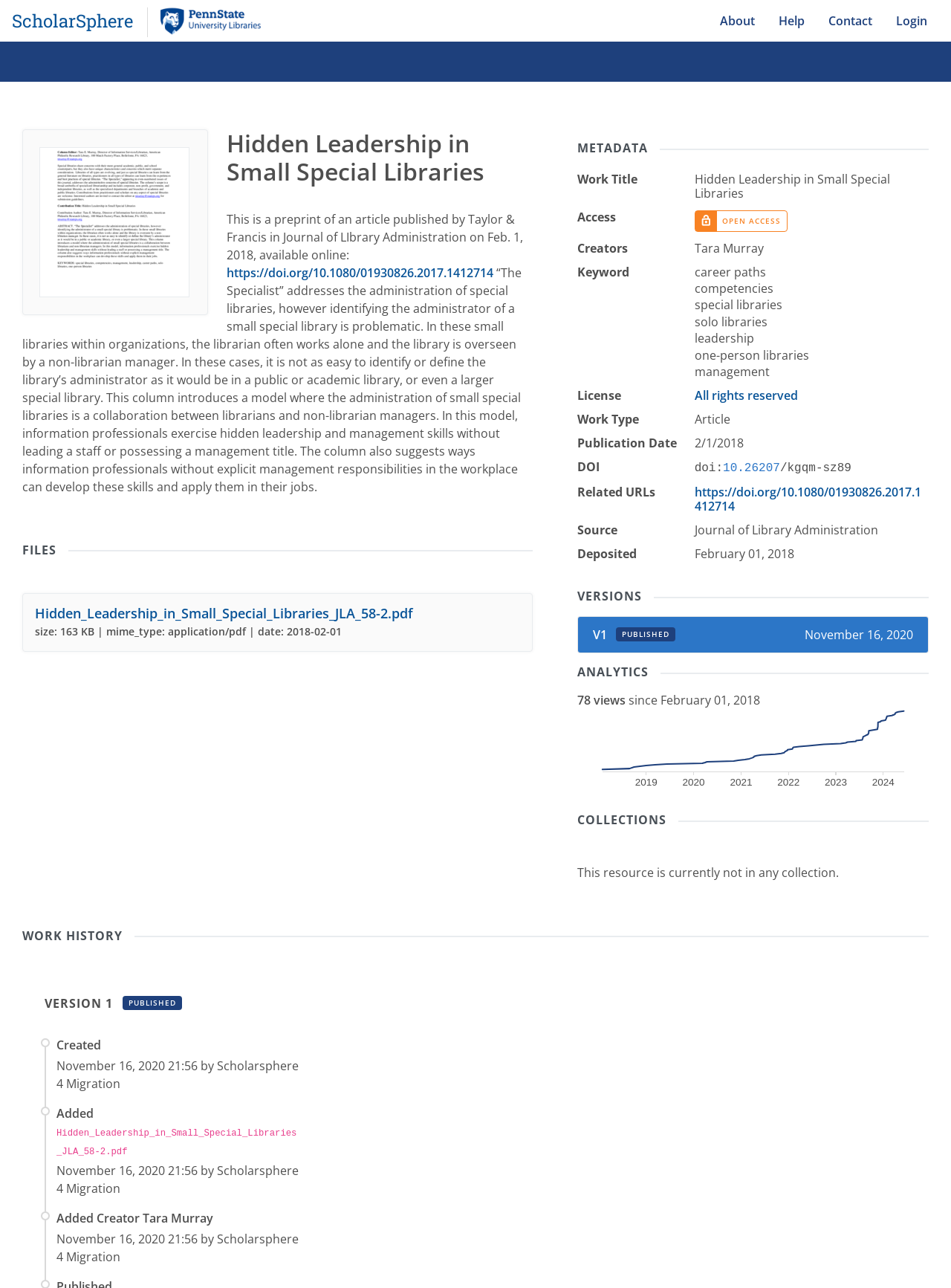Locate the bounding box coordinates of the clickable area needed to fulfill the instruction: "Check the 'METADATA' table".

[0.607, 0.13, 0.977, 0.439]